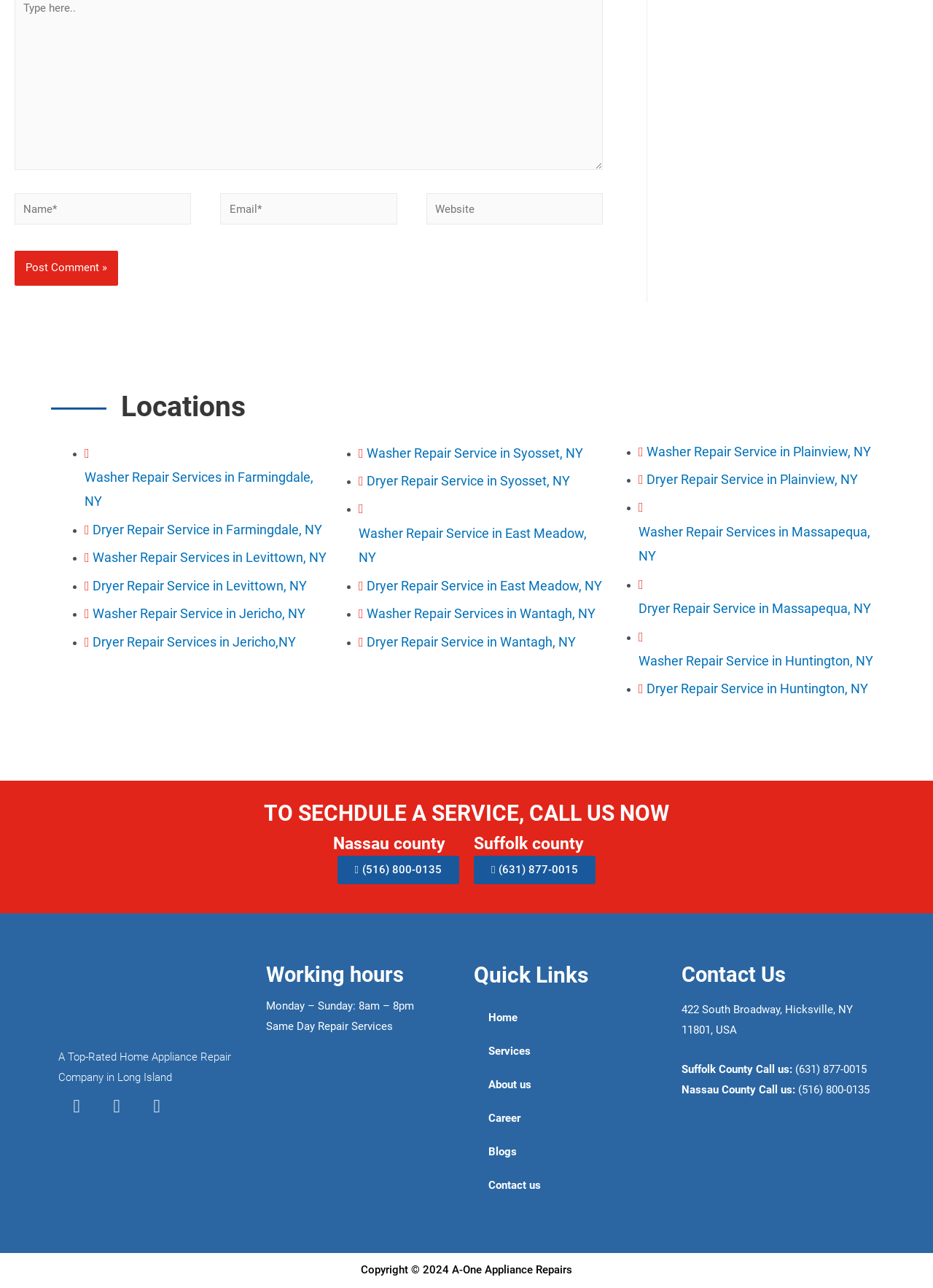Respond to the question below with a single word or phrase:
What is the address of the company?

422 South Broadway, Hicksville, NY 11801, USA